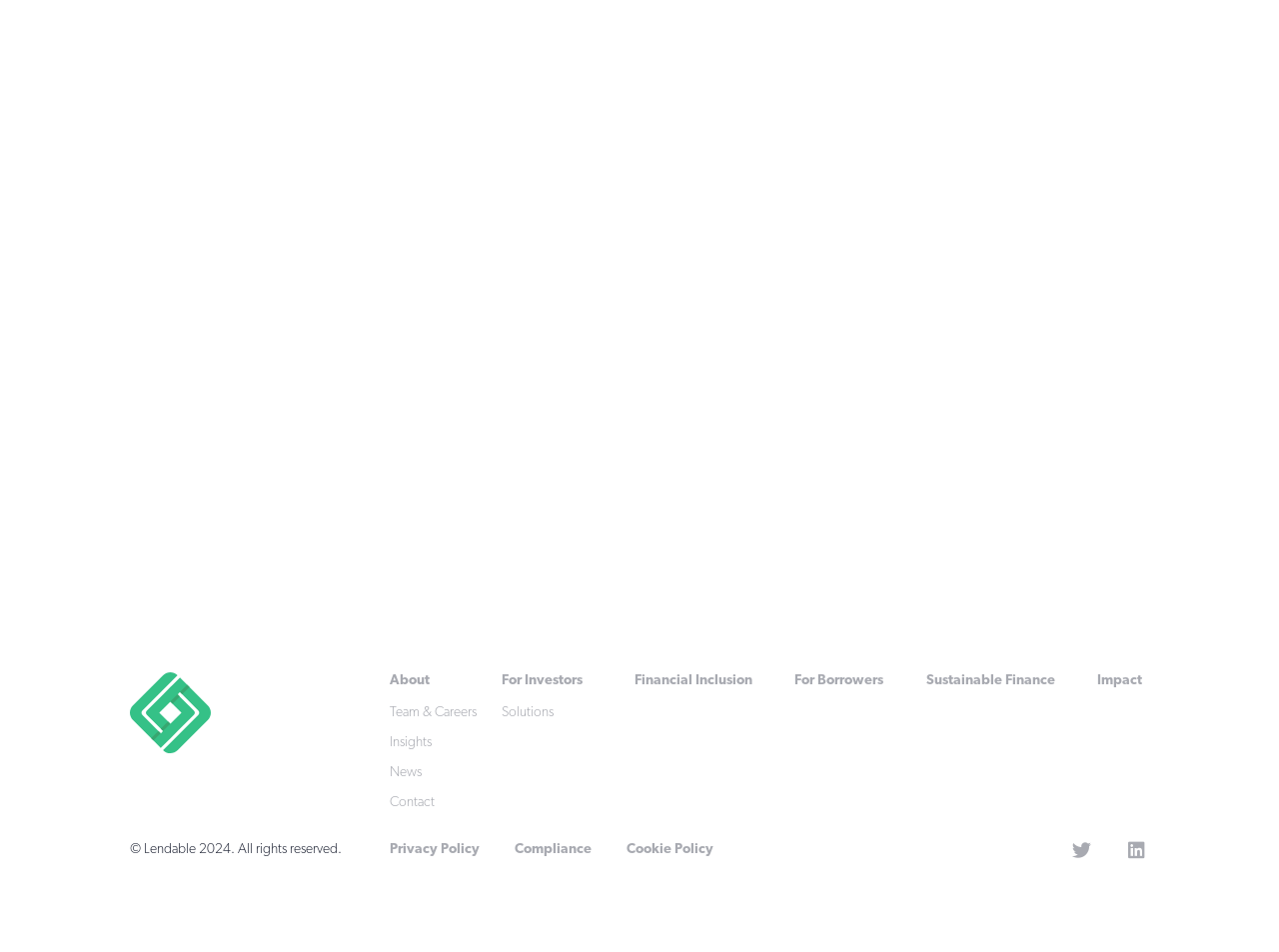Please determine the bounding box of the UI element that matches this description: For Investors. The coordinates should be given as (top-left x, top-left y, bottom-right x, bottom-right y), with all values between 0 and 1.

[0.392, 0.706, 0.469, 0.725]